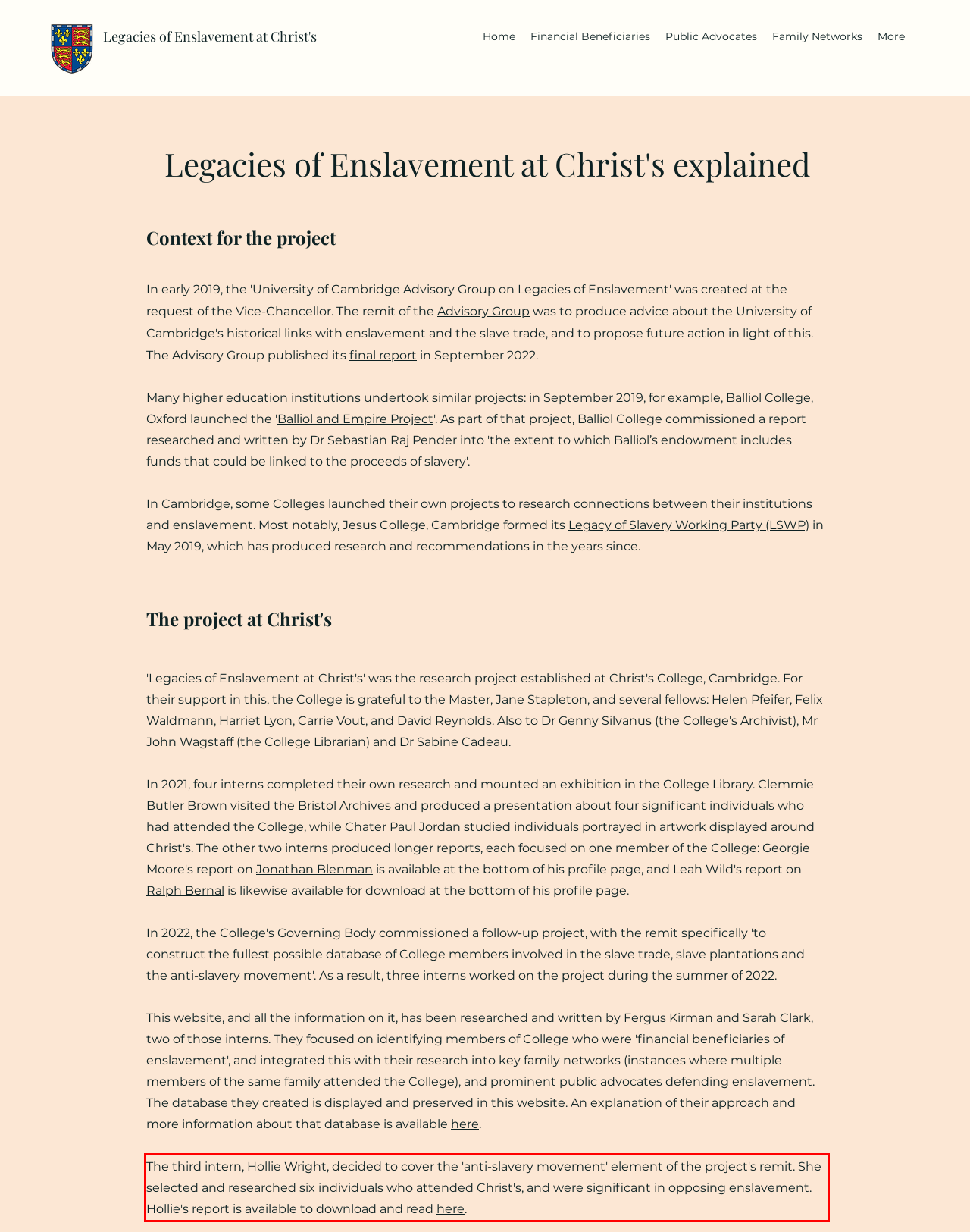Please examine the webpage screenshot containing a red bounding box and use OCR to recognize and output the text inside the red bounding box.

The third intern, Hollie Wright, decided to cover the 'anti-slavery movement' element of the project's remit. She selected and researched six individuals who attended Christ's, and were significant in opposing enslavement. Hollie's report is available to download and read here.